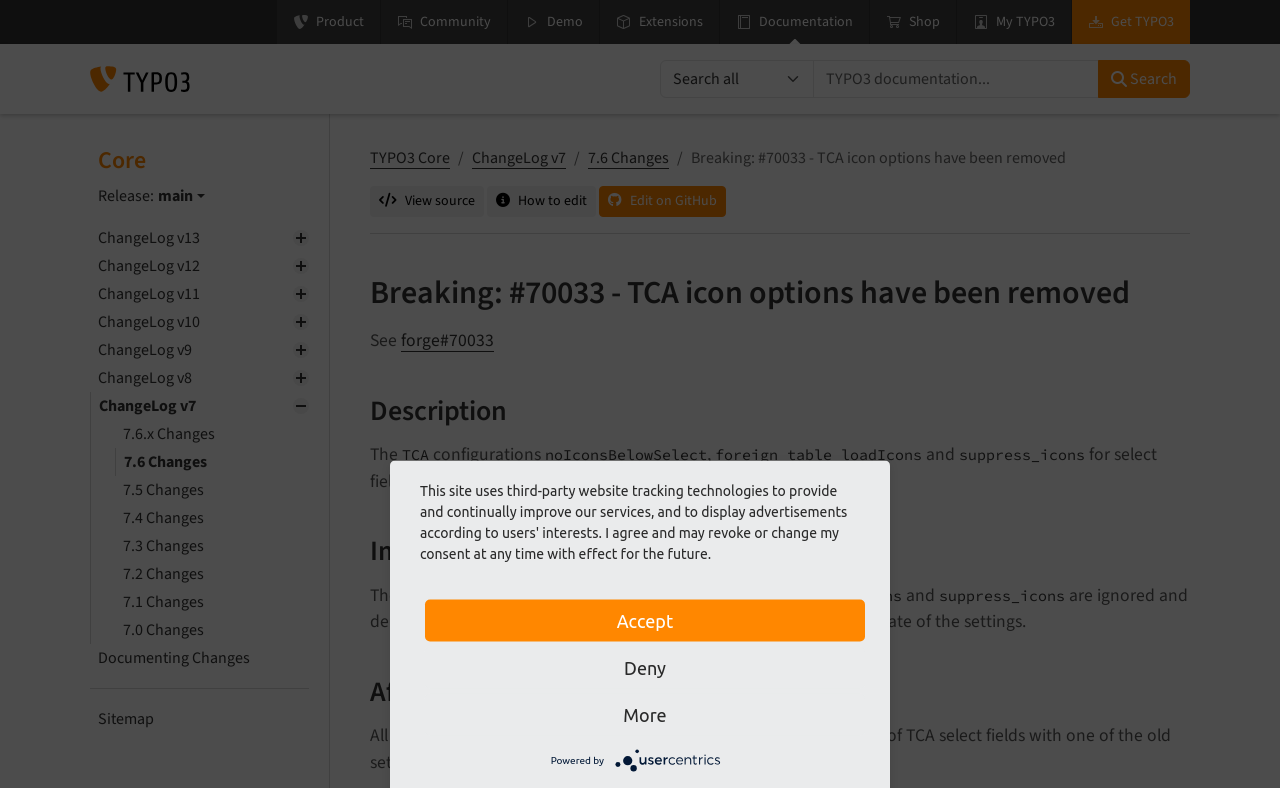Locate the bounding box coordinates of the element you need to click to accomplish the task described by this instruction: "View the ChangeLog v7".

[0.077, 0.284, 0.241, 0.32]